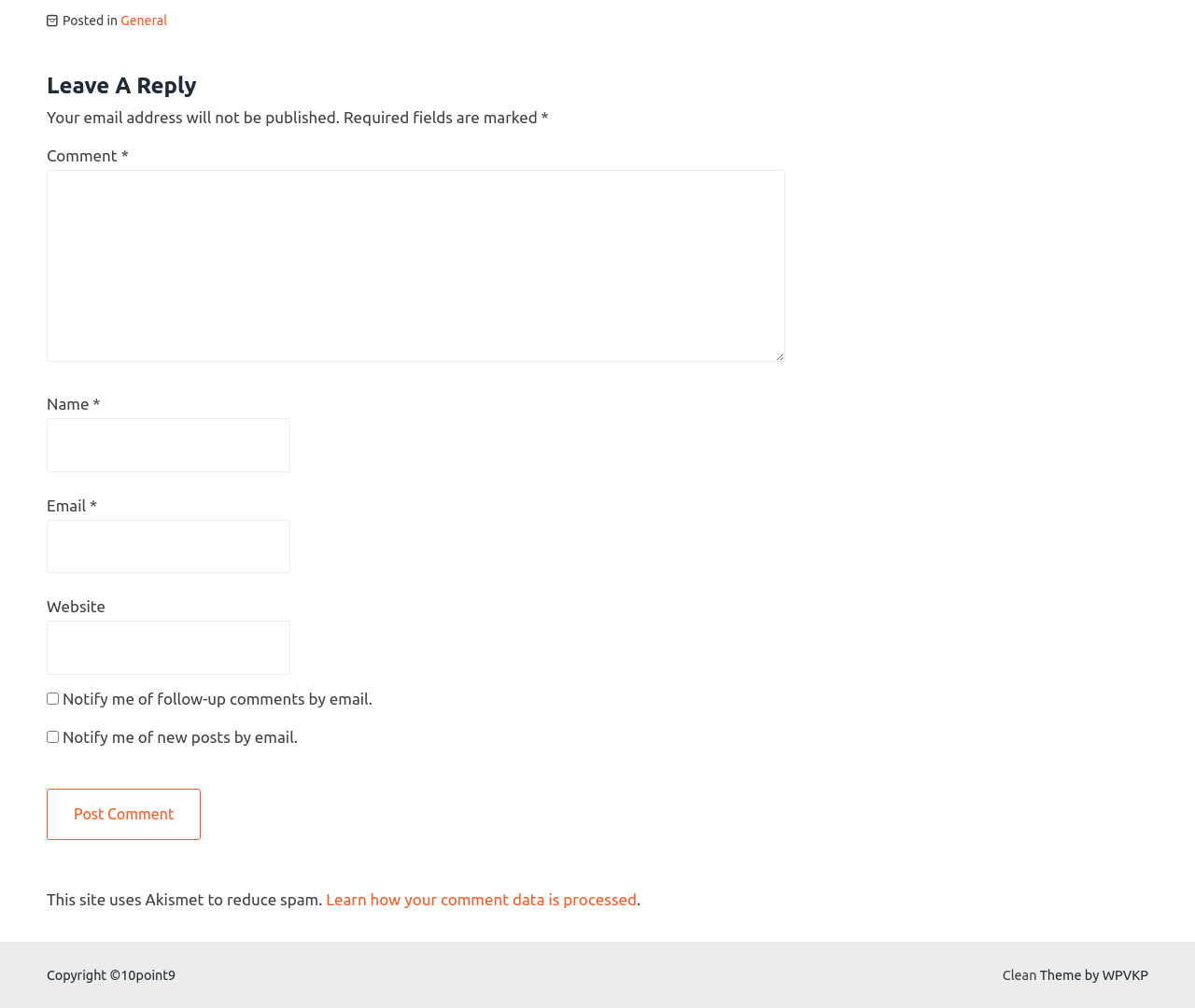From the screenshot, find the bounding box of the UI element matching this description: "parent_node: Email * aria-describedby="email-notes" name="email"". Supply the bounding box coordinates in the form [left, top, right, bottom], each a float between 0 and 1.

[0.039, 0.516, 0.243, 0.569]